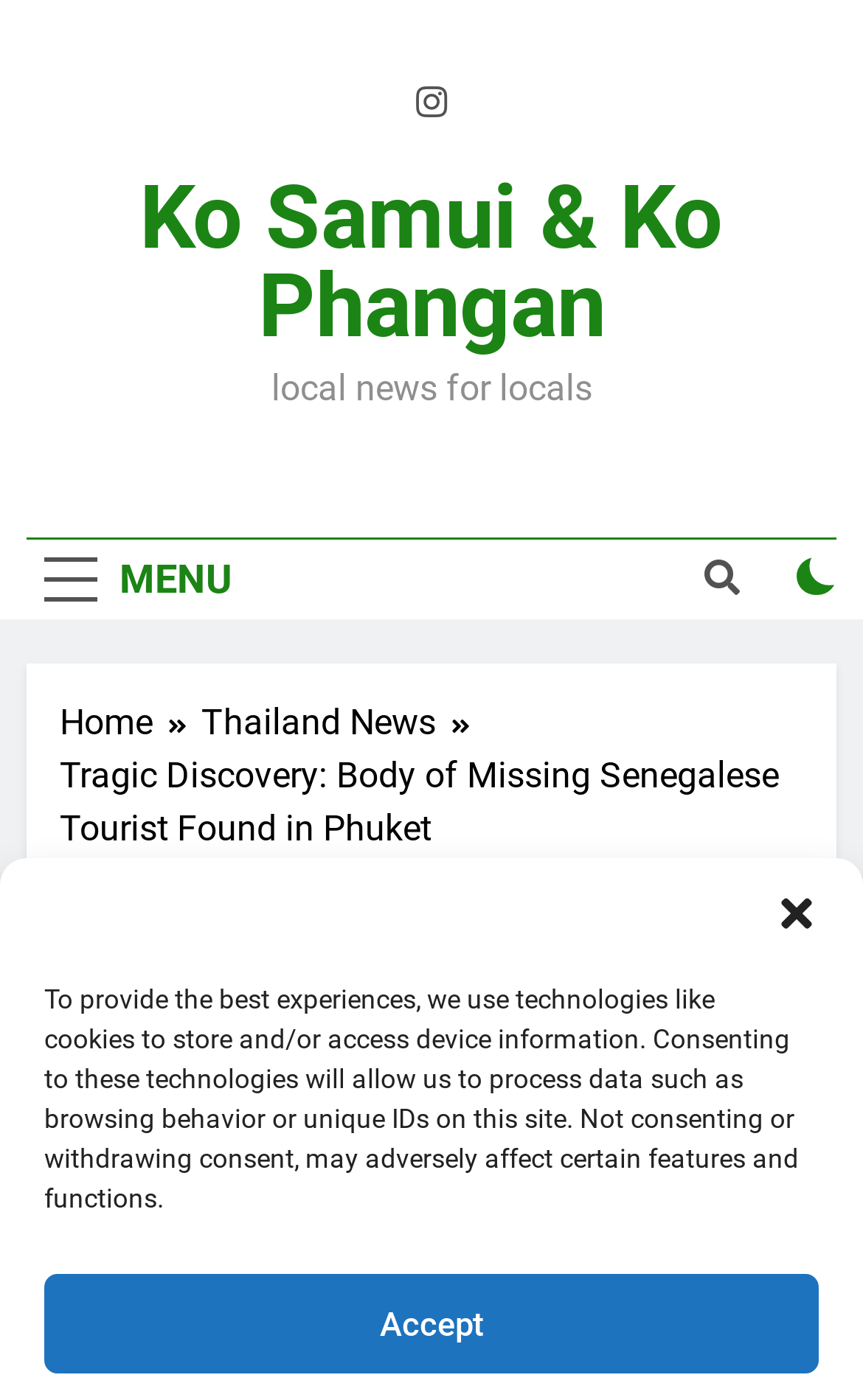Please give the bounding box coordinates of the area that should be clicked to fulfill the following instruction: "read Richard's article". The coordinates should be in the format of four float numbers from 0 to 1, i.e., [left, top, right, bottom].

[0.136, 0.943, 0.254, 0.975]